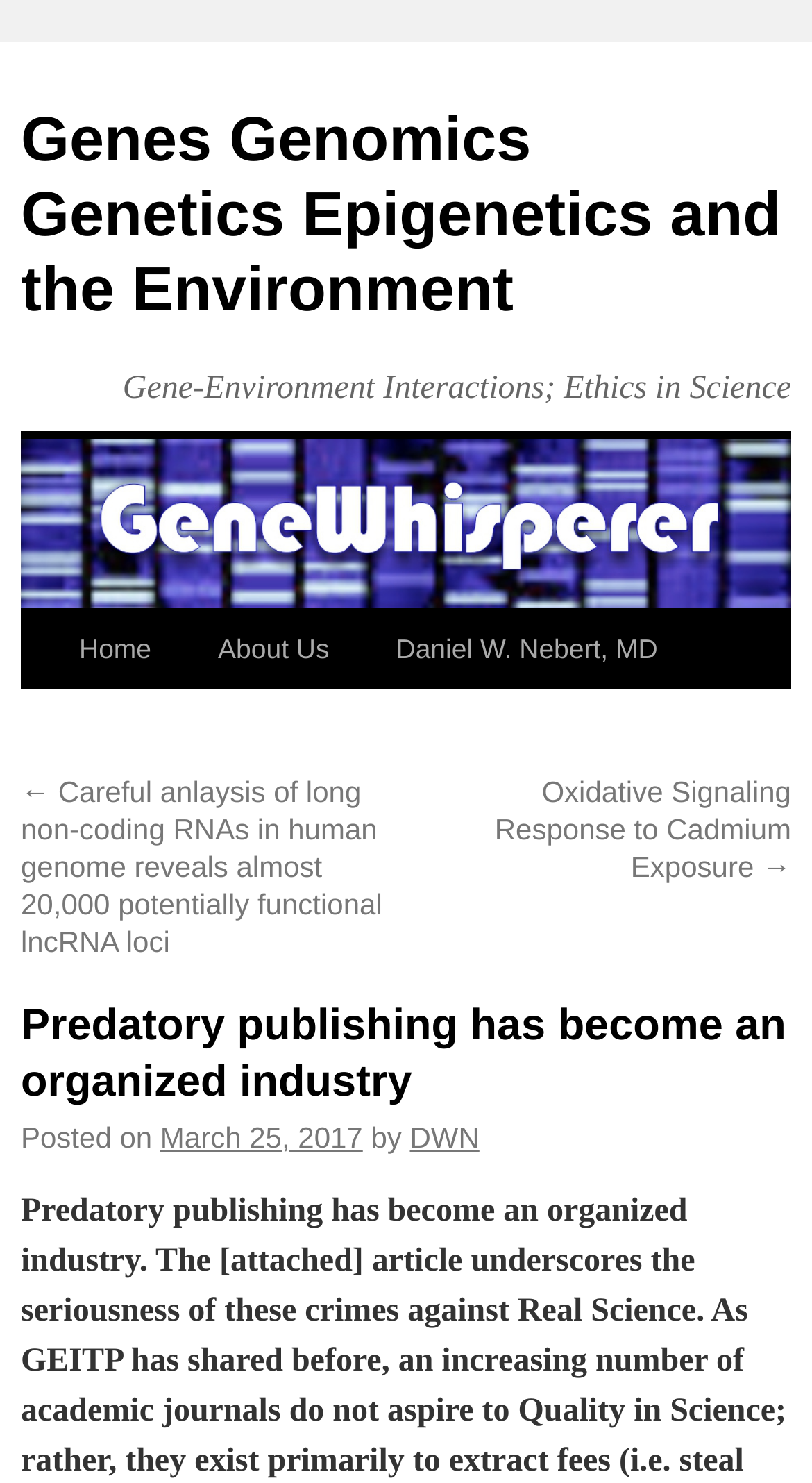Find the bounding box coordinates for the HTML element described as: "affirmative action". The coordinates should consist of four float values between 0 and 1, i.e., [left, top, right, bottom].

None